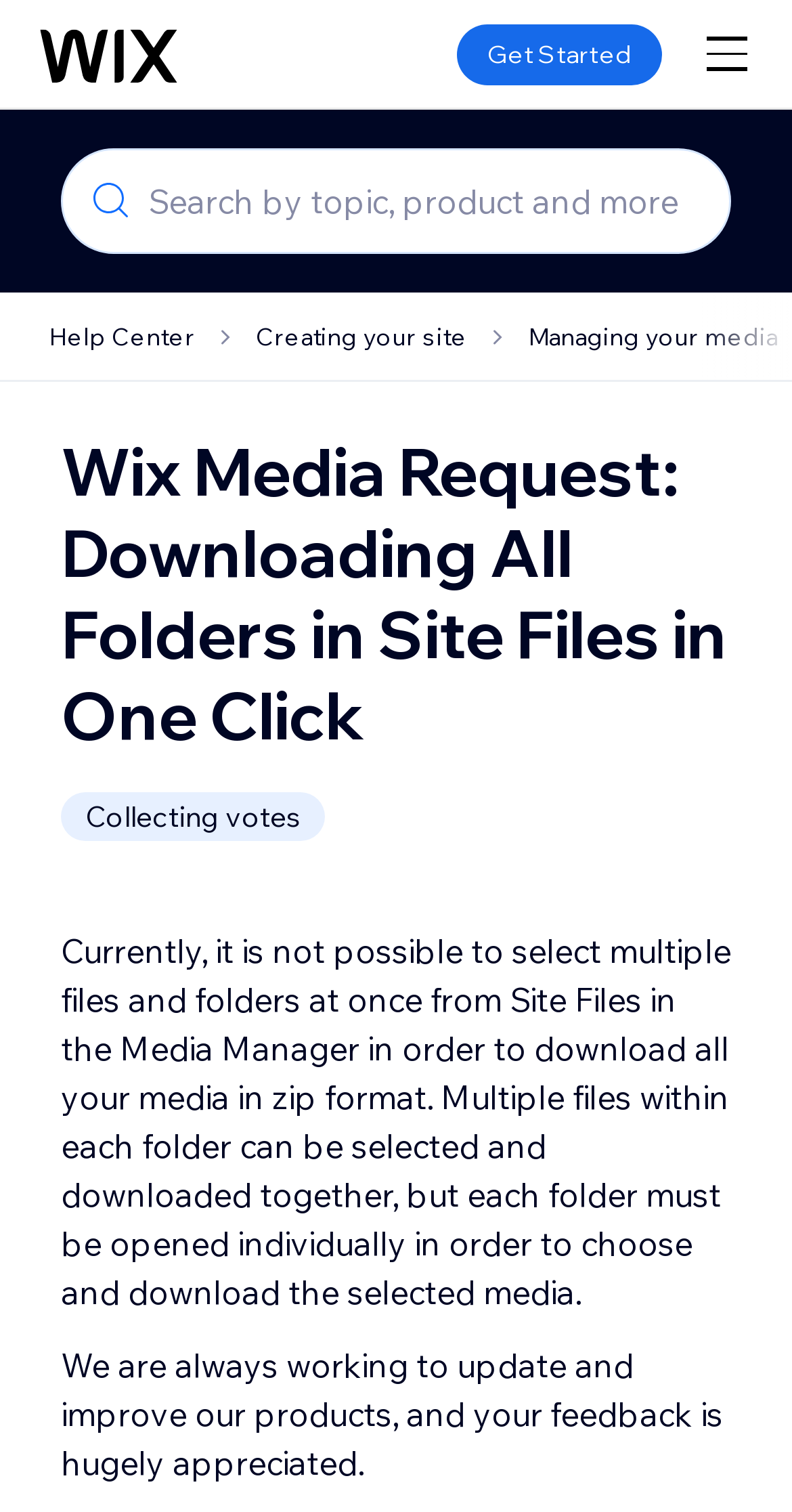Please provide the bounding box coordinate of the region that matches the element description: aria-label="Wix logo, homepage" title="Wix". Coordinates should be in the format (top-left x, top-left y, bottom-right x, bottom-right y) and all values should be between 0 and 1.

[0.041, 0.017, 0.233, 0.054]